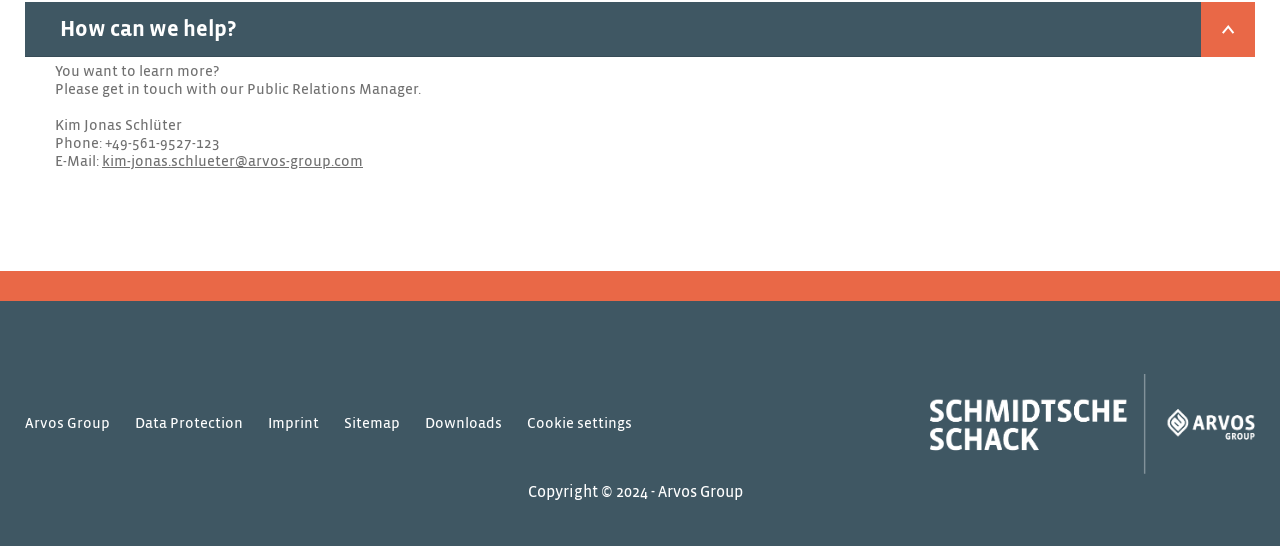Ascertain the bounding box coordinates for the UI element detailed here: "Arvos Group". The coordinates should be provided as [left, top, right, bottom] with each value being a float between 0 and 1.

[0.02, 0.73, 0.086, 0.822]